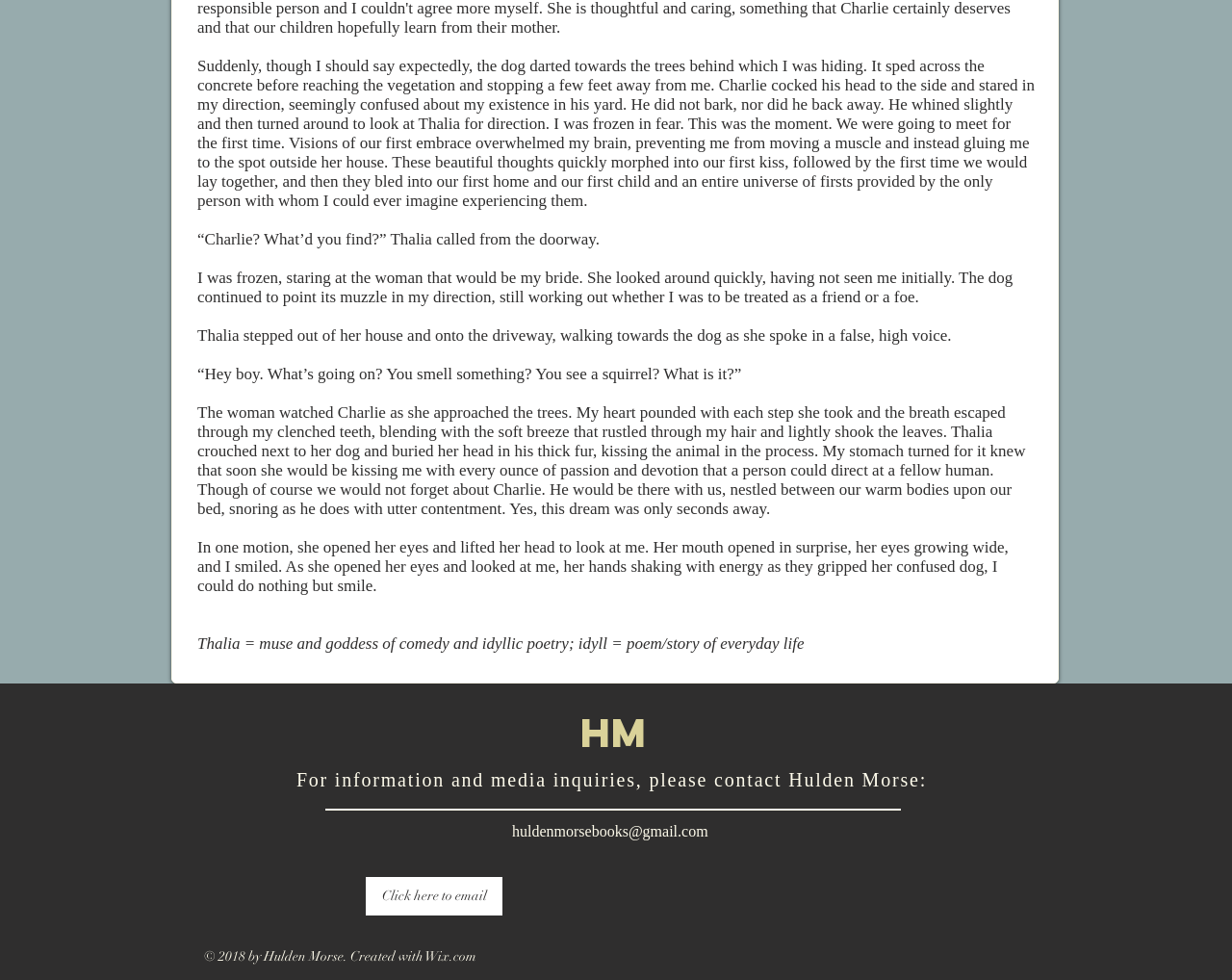What is the dog's name?
Examine the webpage screenshot and provide an in-depth answer to the question.

The dog's name is mentioned in the story as Charlie. He is described as a dog that is confused about the man's existence in his yard and is seeking direction from his owner, Thalia.